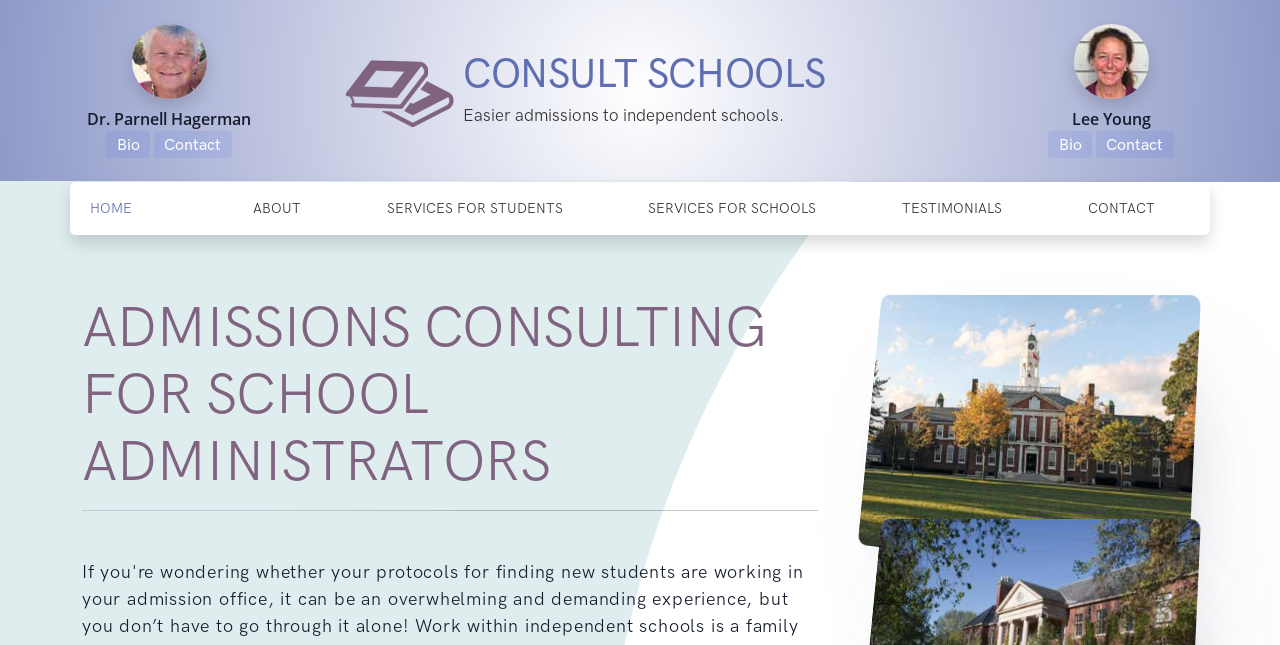Given the element description Contact, specify the bounding box coordinates of the corresponding UI element in the format (top-left x, top-left y, bottom-right x, bottom-right y). All values must be between 0 and 1.

[0.12, 0.203, 0.181, 0.245]